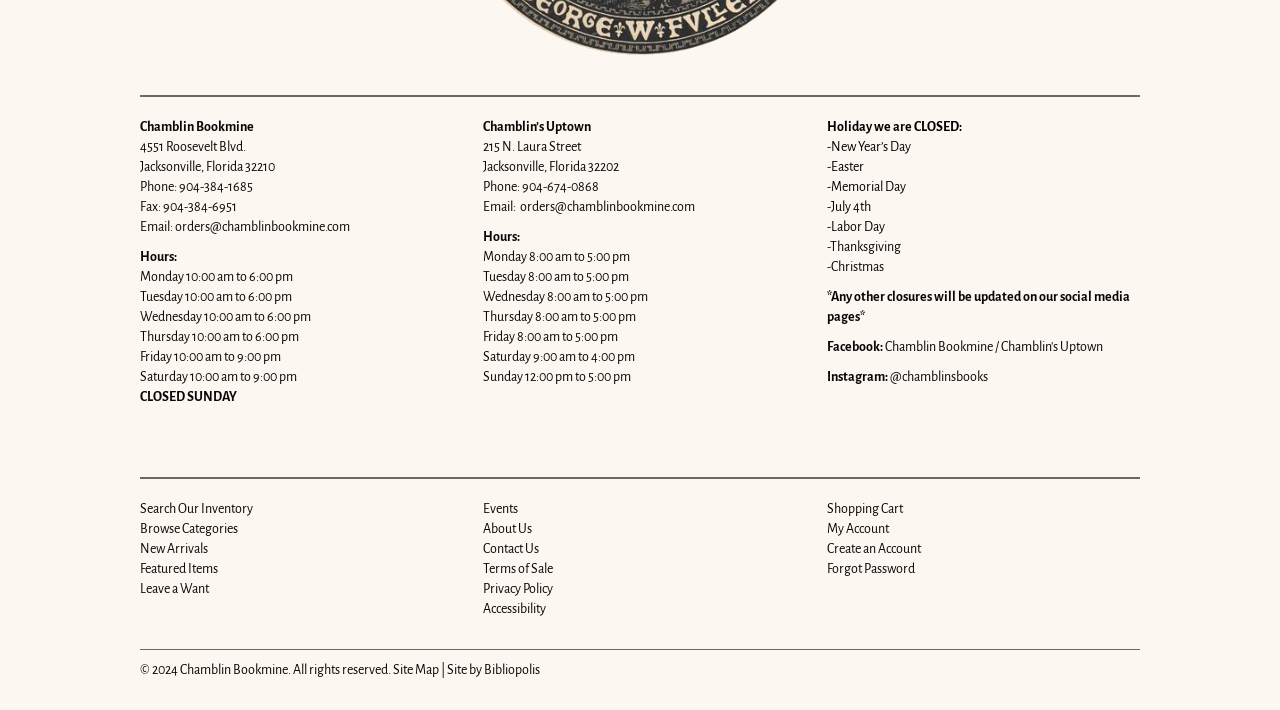Identify the bounding box coordinates for the region of the element that should be clicked to carry out the instruction: "Browse Categories". The bounding box coordinates should be four float numbers between 0 and 1, i.e., [left, top, right, bottom].

[0.109, 0.735, 0.186, 0.754]